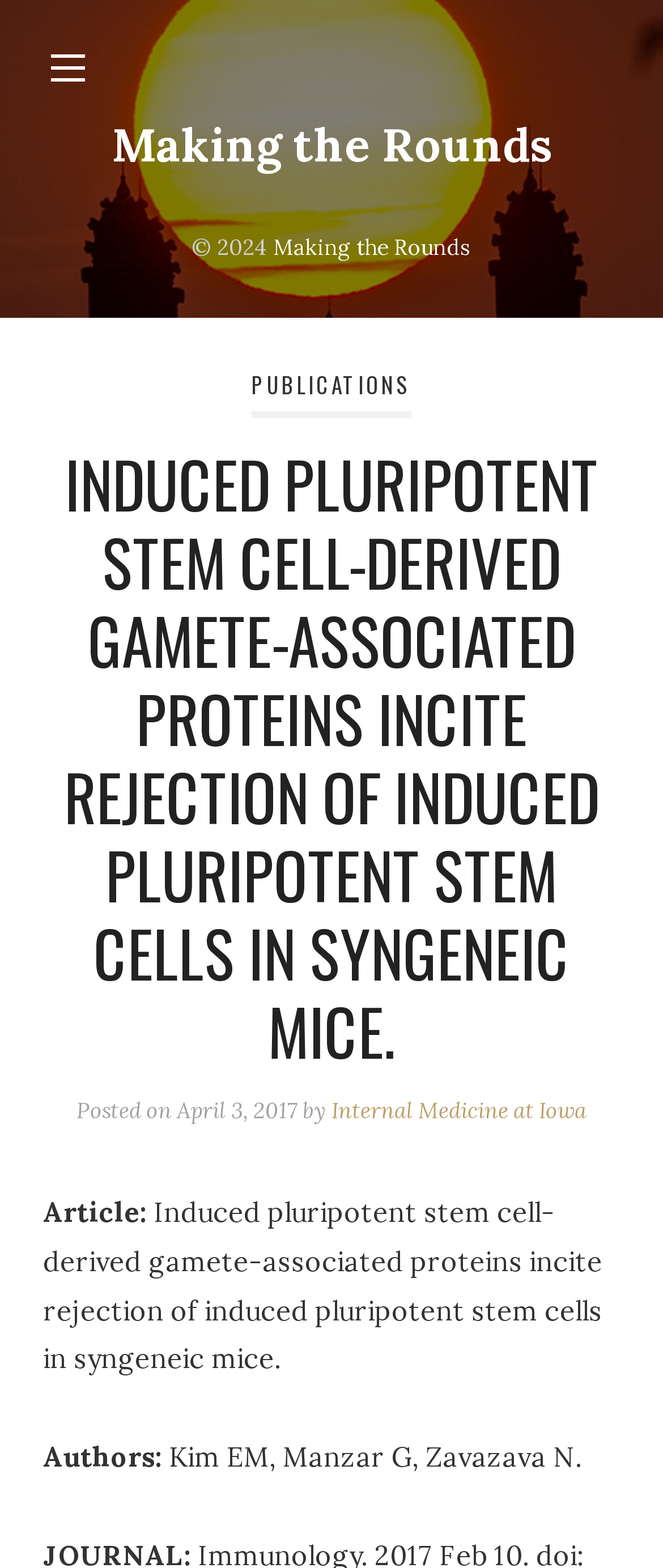Using the image as a reference, answer the following question in as much detail as possible:
Who are the authors of the article?

I found the authors of the article by looking at the StaticText element with the content 'Kim EM, Manzar G, Zavazava N.' located below the 'Authors:' label.